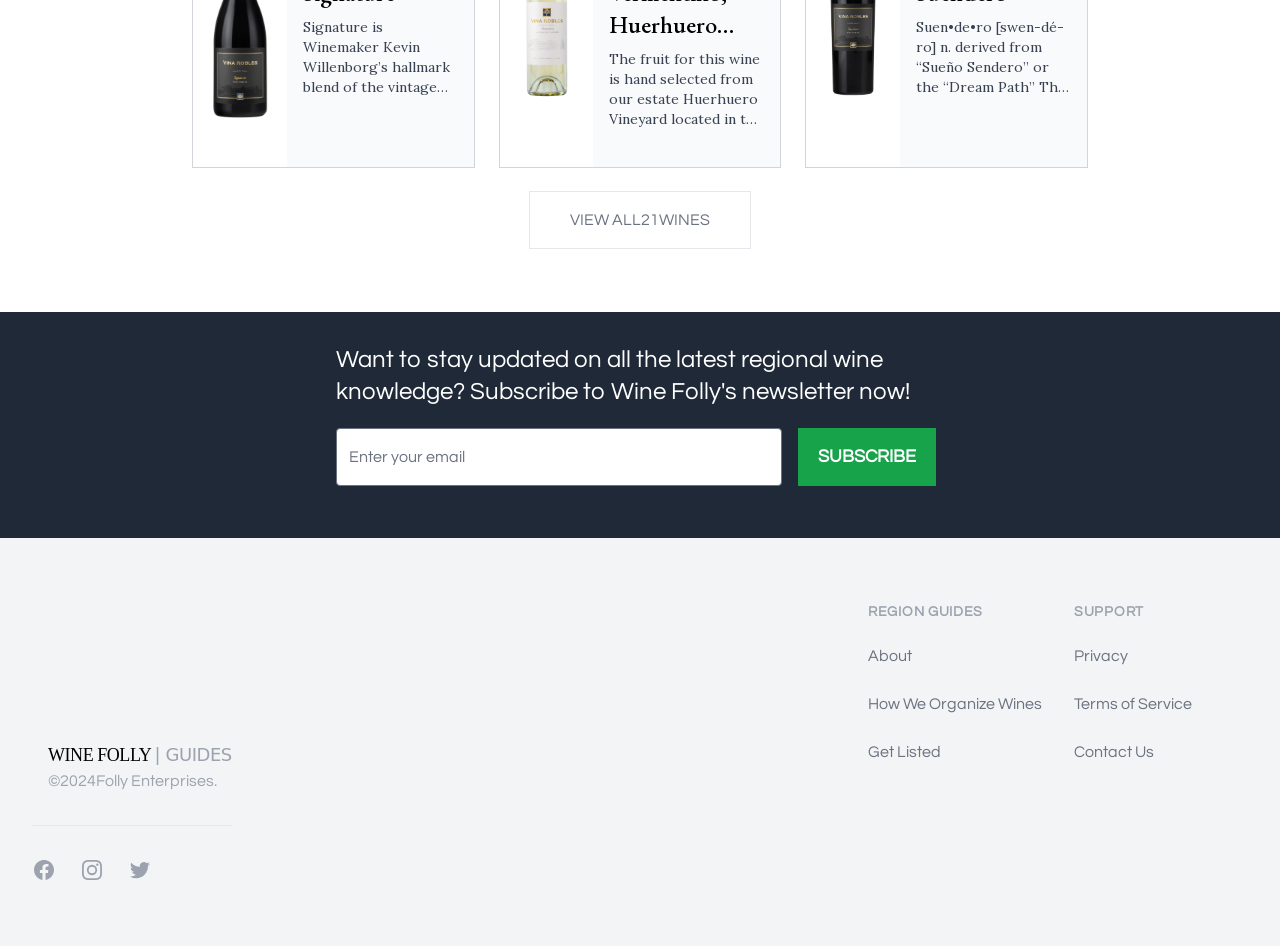Using the description: "How We Organize Wines", determine the UI element's bounding box coordinates. Ensure the coordinates are in the format of four float numbers between 0 and 1, i.e., [left, top, right, bottom].

[0.678, 0.736, 0.814, 0.753]